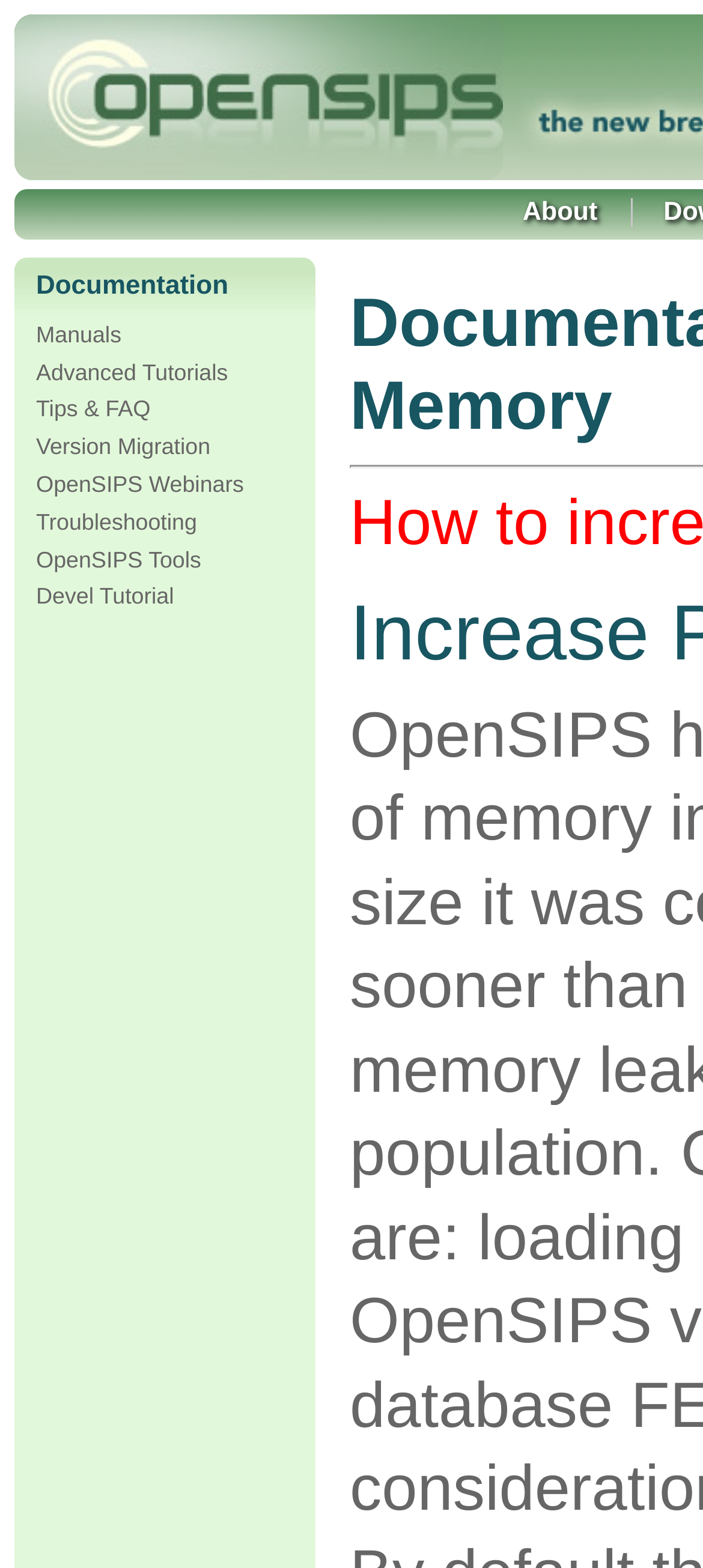Determine the bounding box coordinates for the area that needs to be clicked to fulfill this task: "Click on 'Search' button". The coordinates must be given as four float numbers between 0 and 1, i.e., [left, top, right, bottom].

None